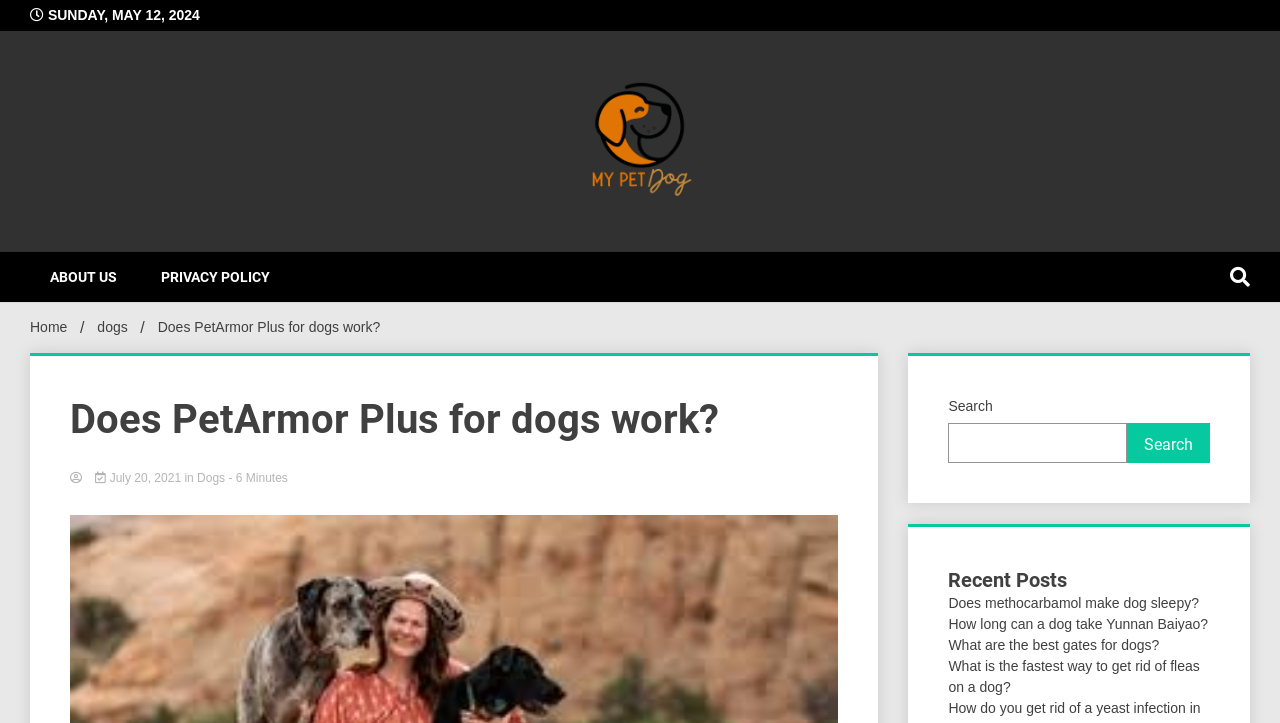What is the name of the website?
Look at the screenshot and respond with one word or a short phrase.

My Pet Dog